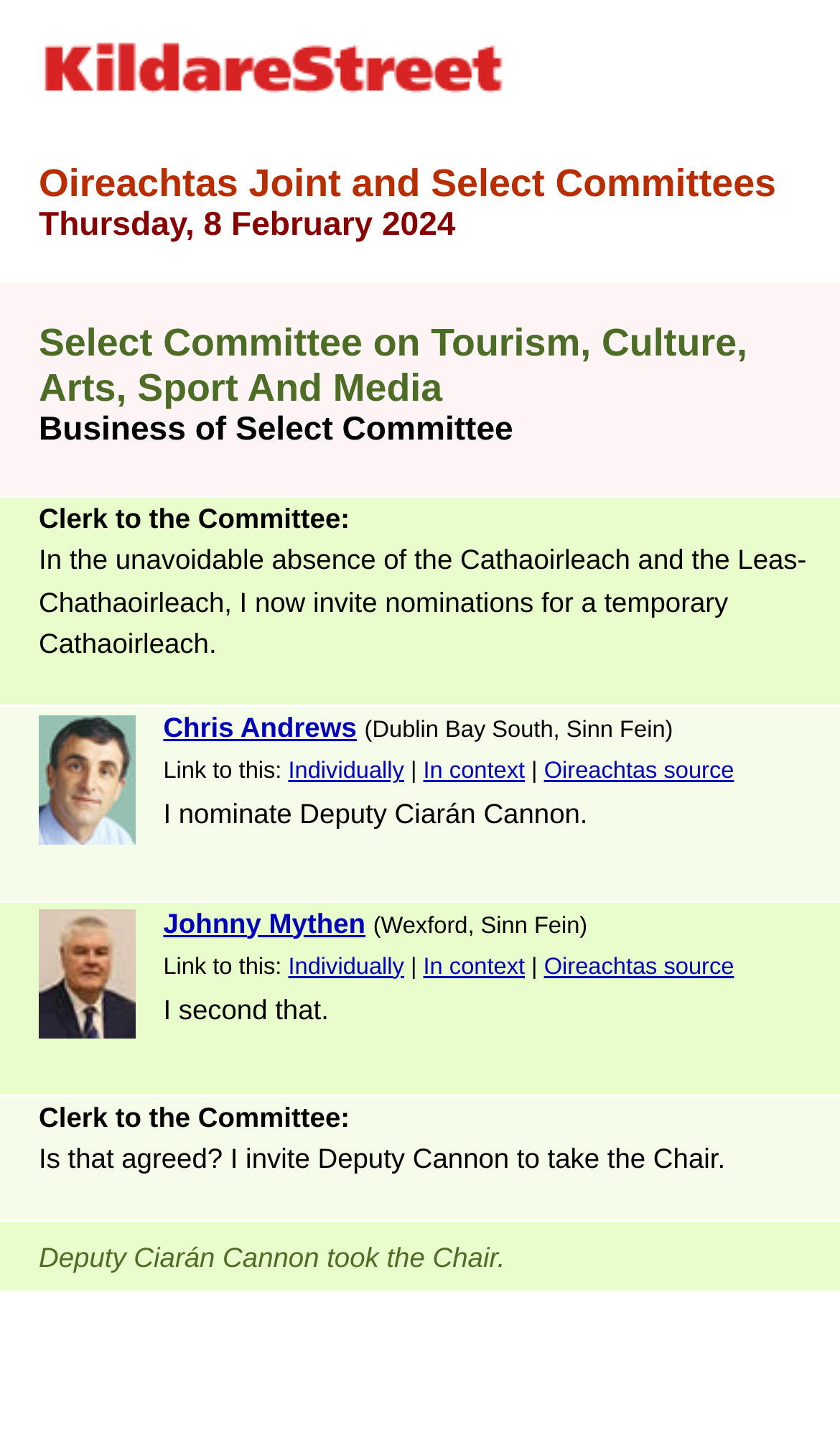Answer this question in one word or a short phrase: Who nominated Deputy Ciarán Cannon?

Chris Andrews